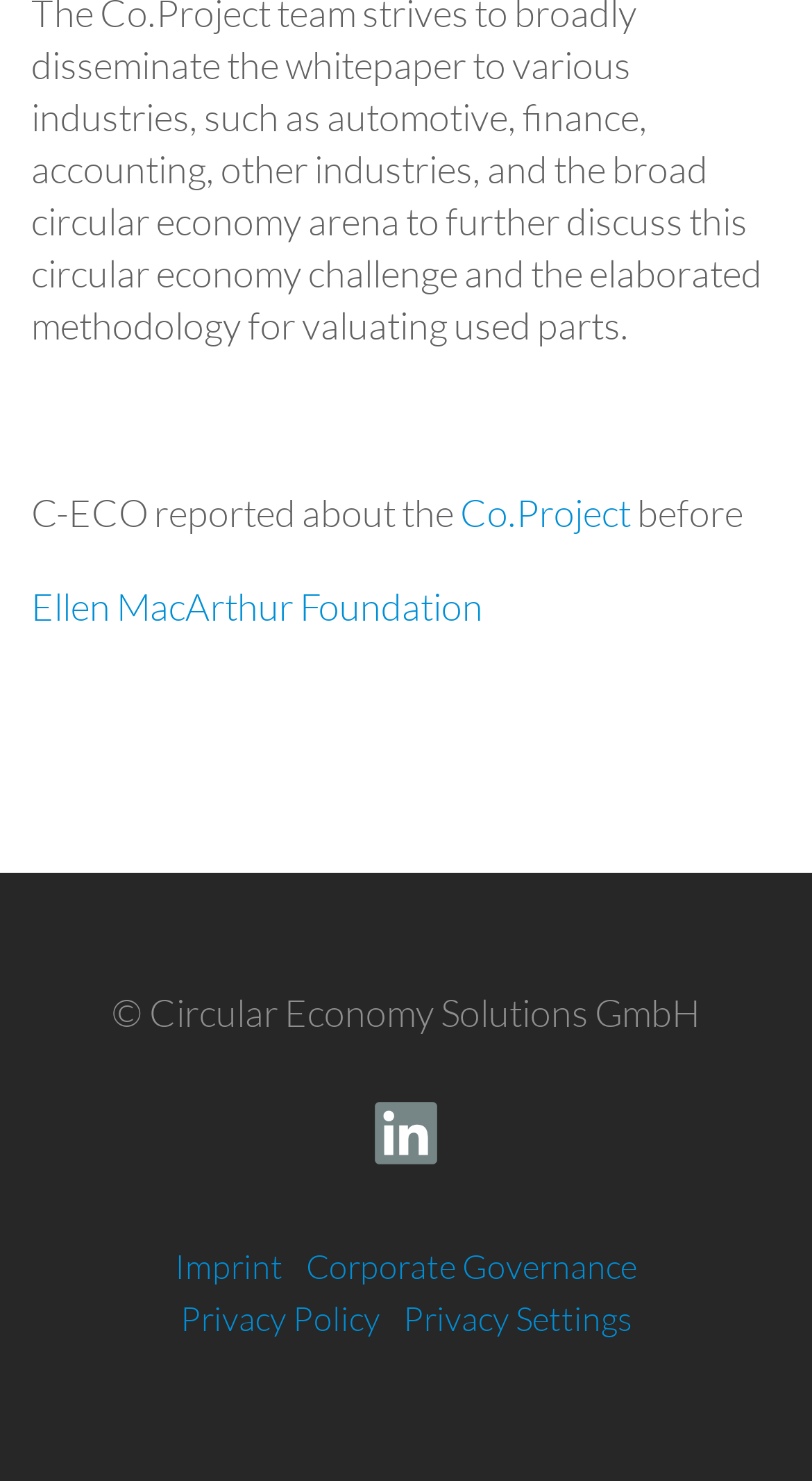Please provide a one-word or short phrase answer to the question:
What is the name of the foundation mentioned?

Ellen MacArthur Foundation